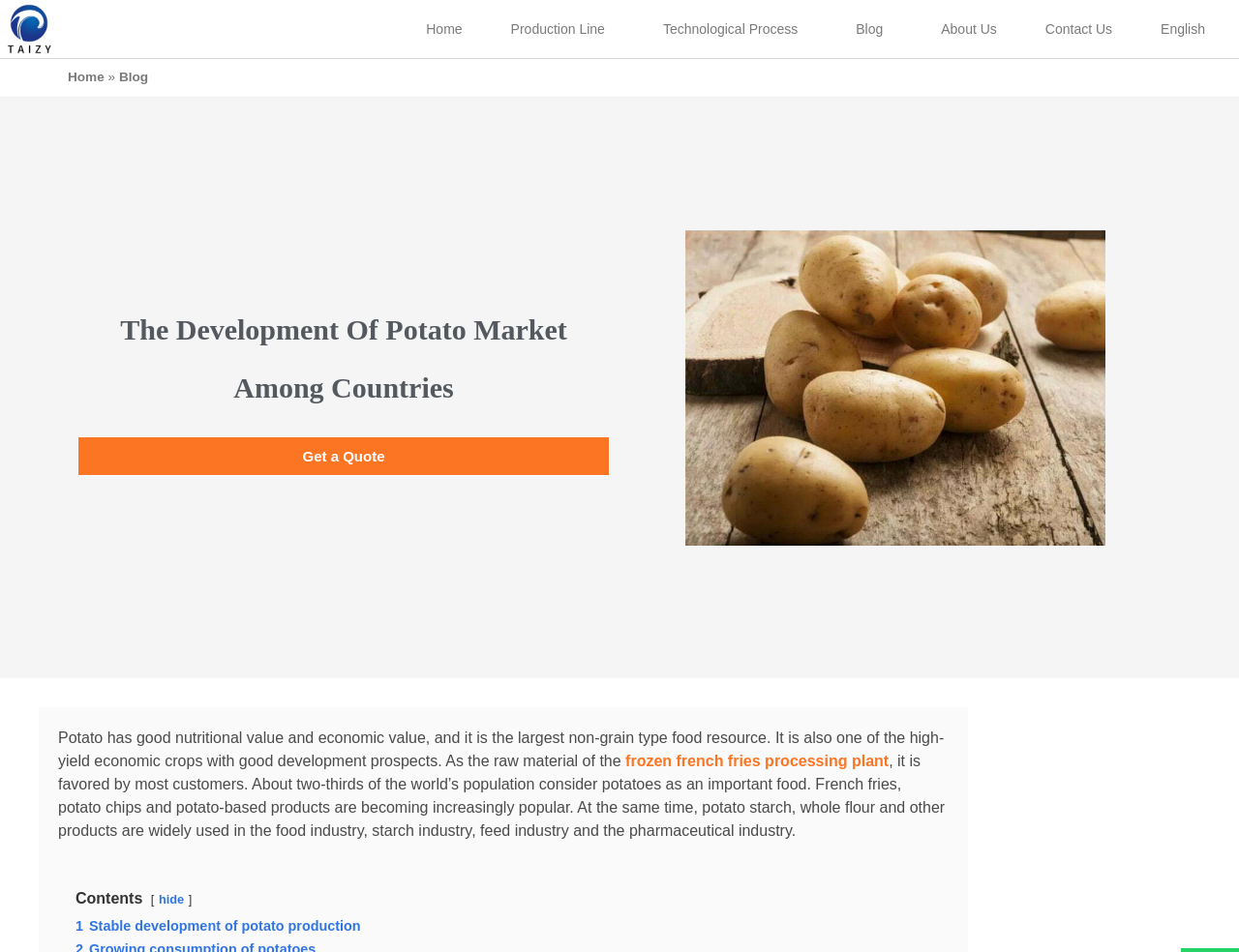Provide a brief response using a word or short phrase to this question:
What is the main food resource mentioned?

Potato